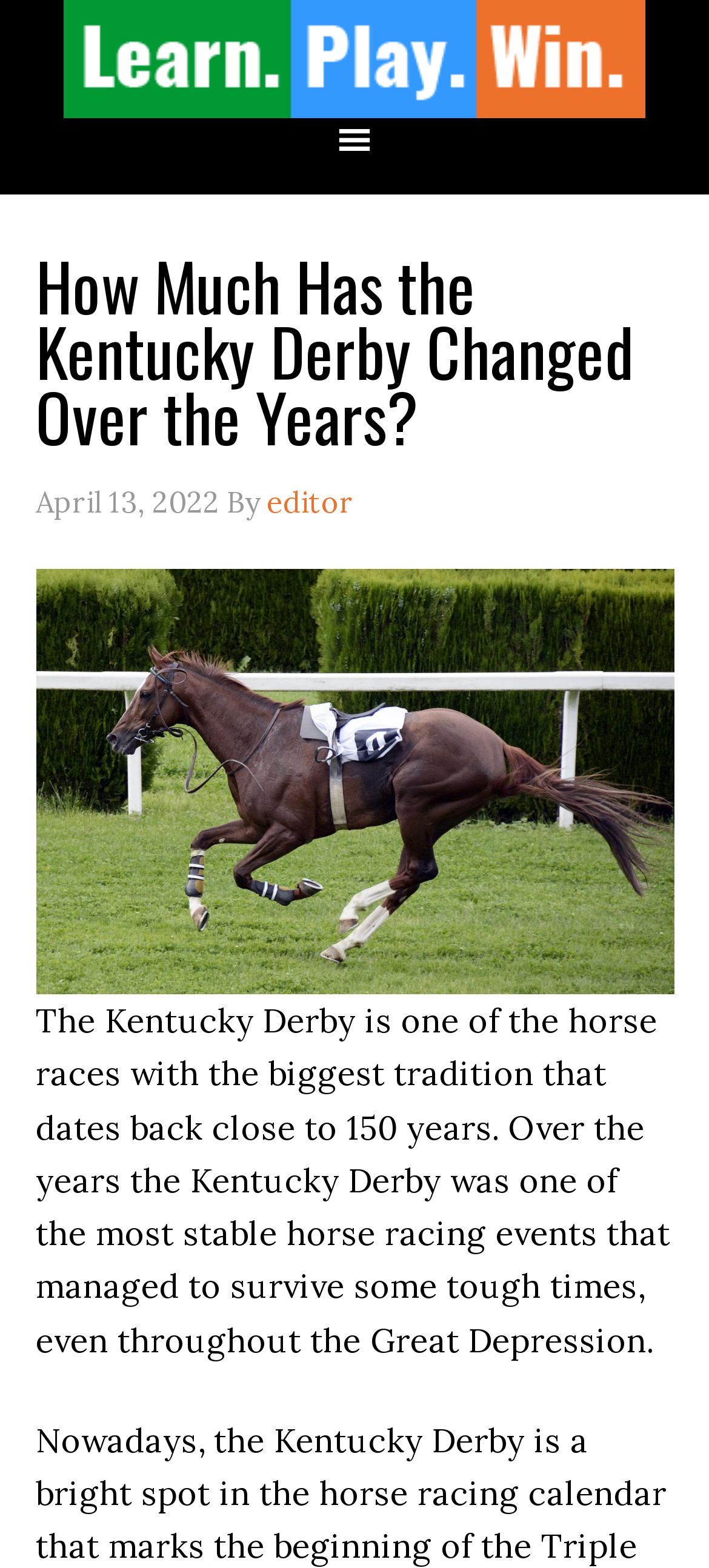What is the title of the article?
Using the image as a reference, answer the question with a short word or phrase.

How Much Has the Kentucky Derby Changed Over the Years?